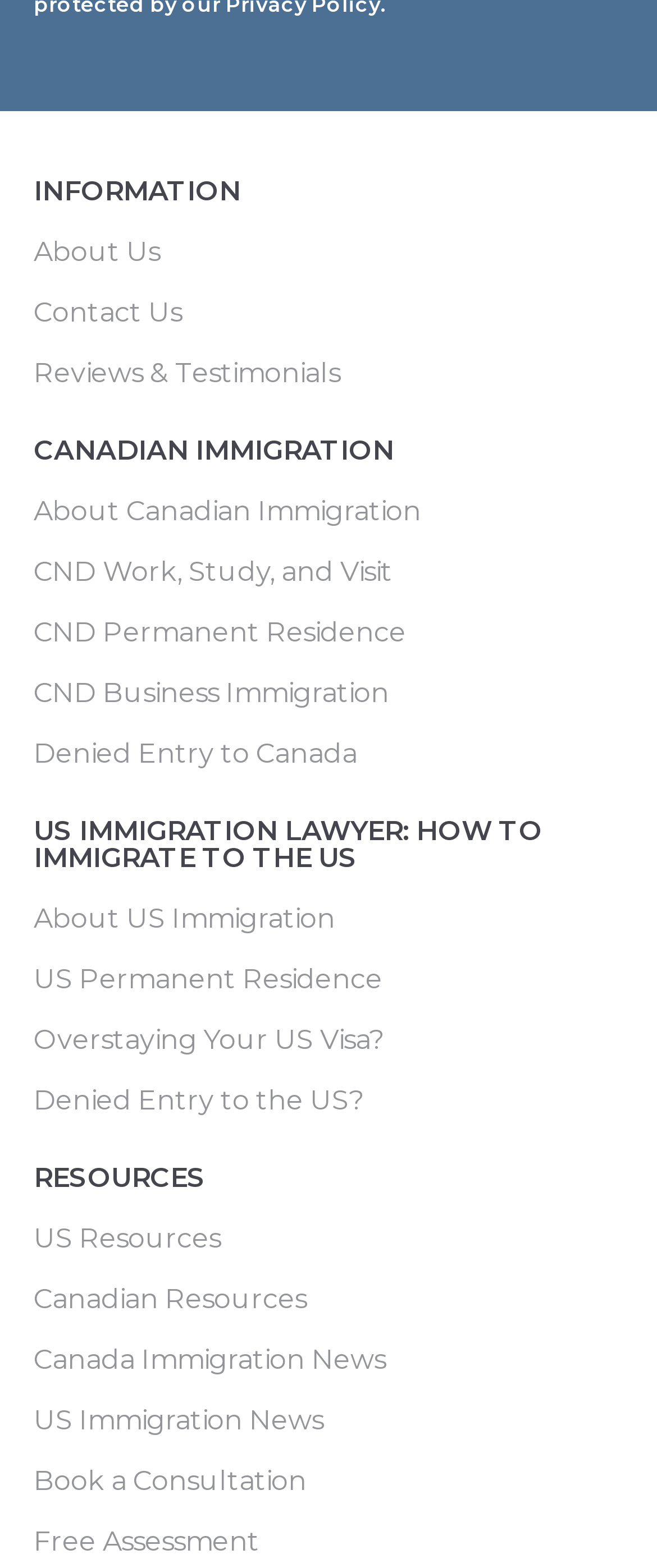What types of immigration are covered on this website?
Using the details from the image, give an elaborate explanation to answer the question.

The website has separate sections for Canadian immigration and US immigration, with links to information about permanent residence, work, study, and visit visas, as well as resources and news related to immigration in both countries.